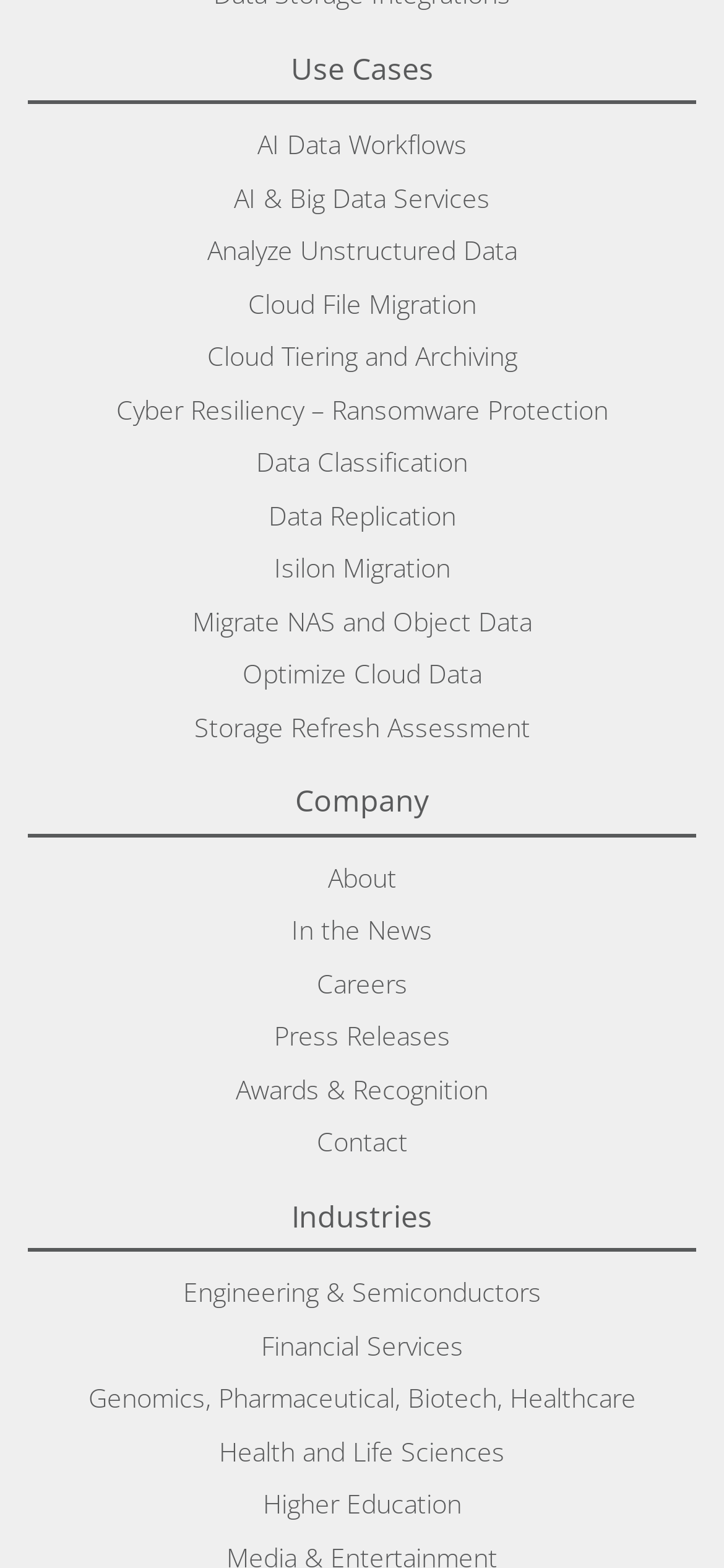Use one word or a short phrase to answer the question provided: 
How many industries are listed?

5